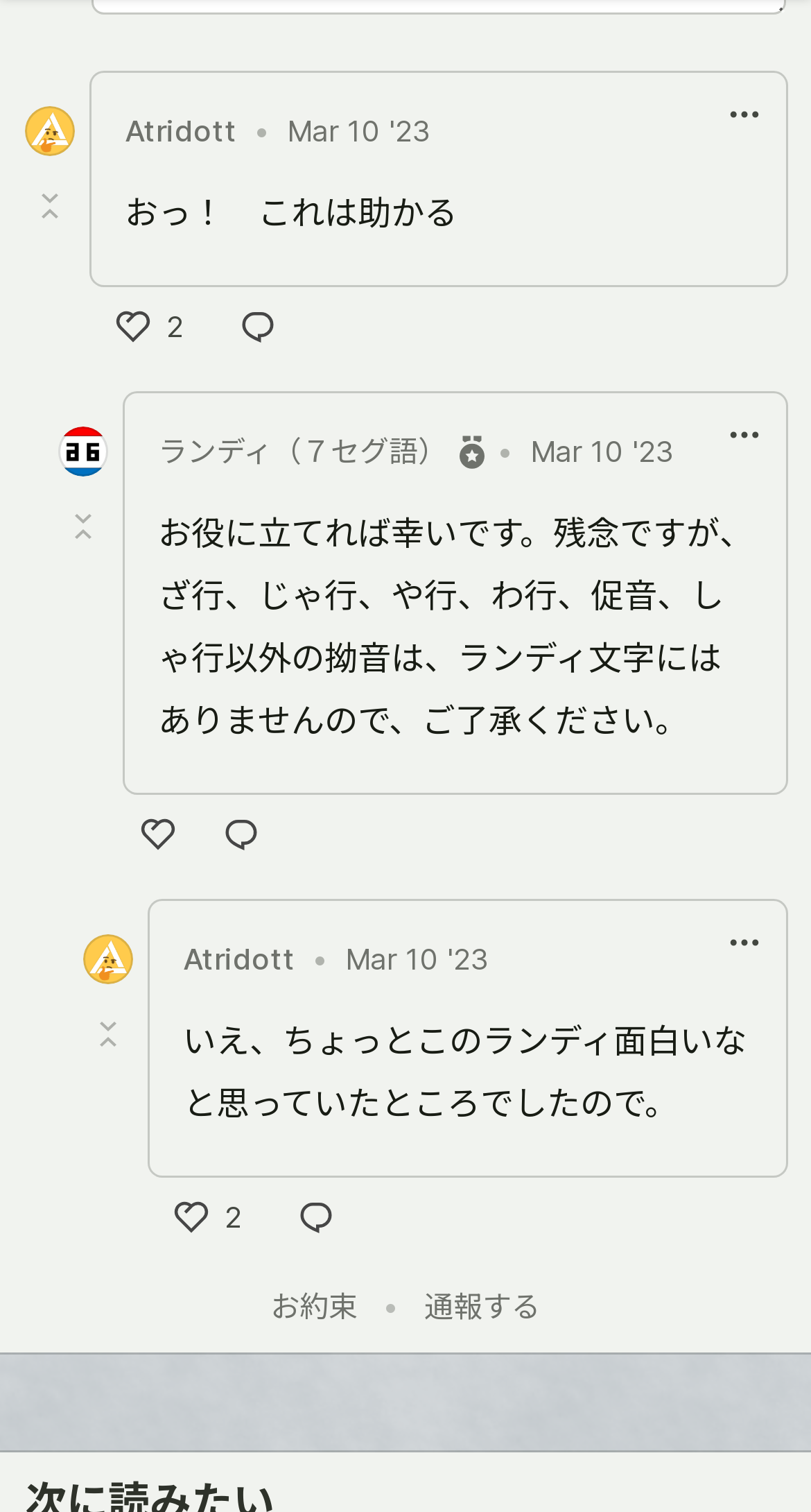Please identify the bounding box coordinates of where to click in order to follow the instruction: "Click the like button".

[0.113, 0.193, 0.256, 0.237]